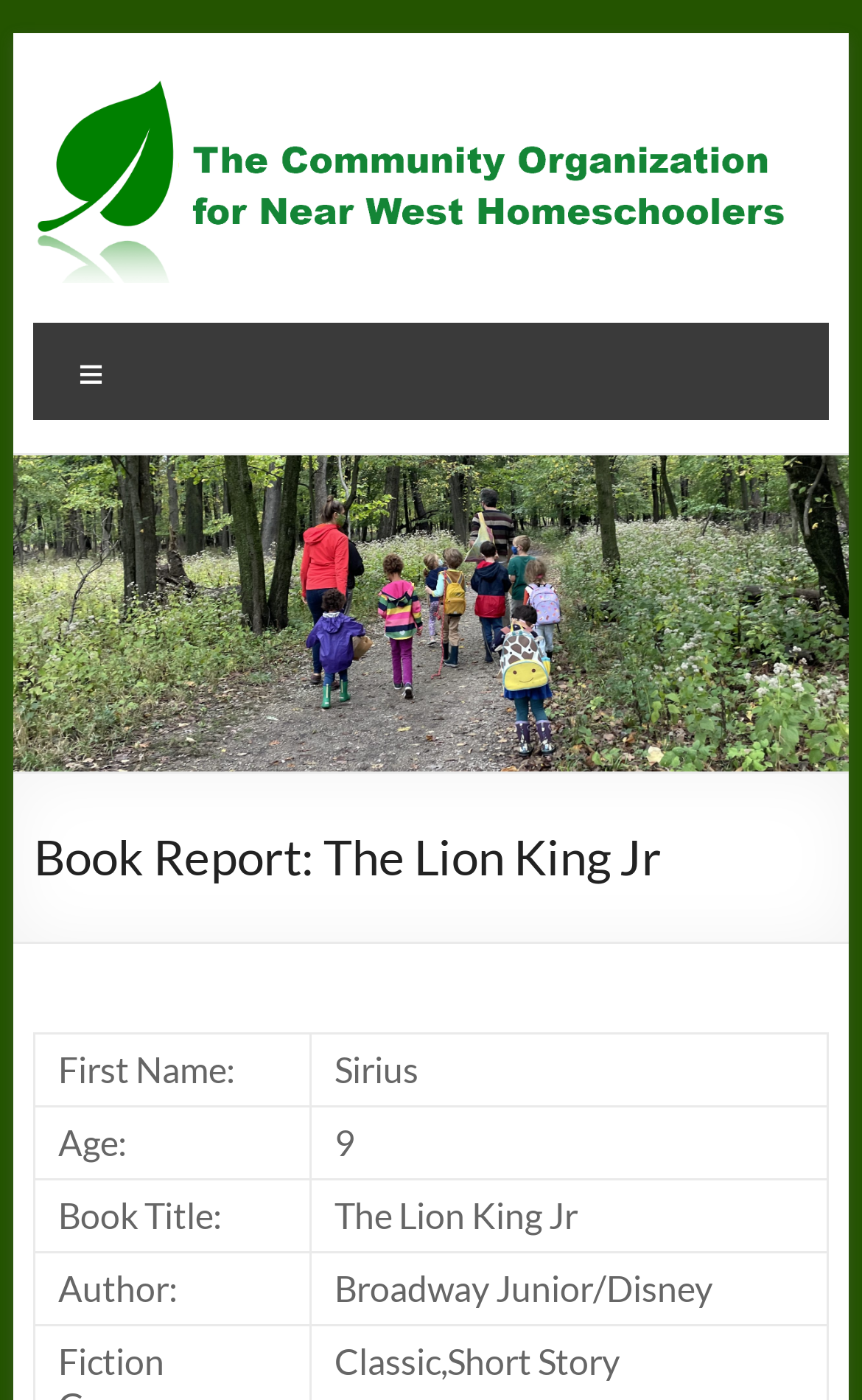What is the first name of the person submitting the book report?
Can you provide a detailed and comprehensive answer to the question?

The question can be answered by looking at the gridcell 'First Name:' which contains the value 'Sirius'.